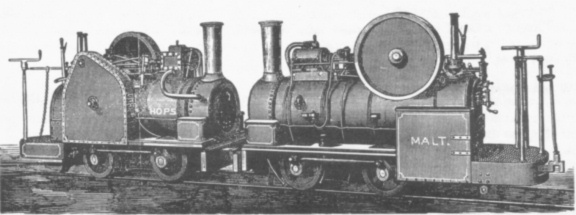Using the information in the image, could you please answer the following question in detail:
What is unique about the size of the locomotives?

The caption highlights that the locomotives are notable for their compact size, making them well-suited for the constricted spaces within brewery premises.